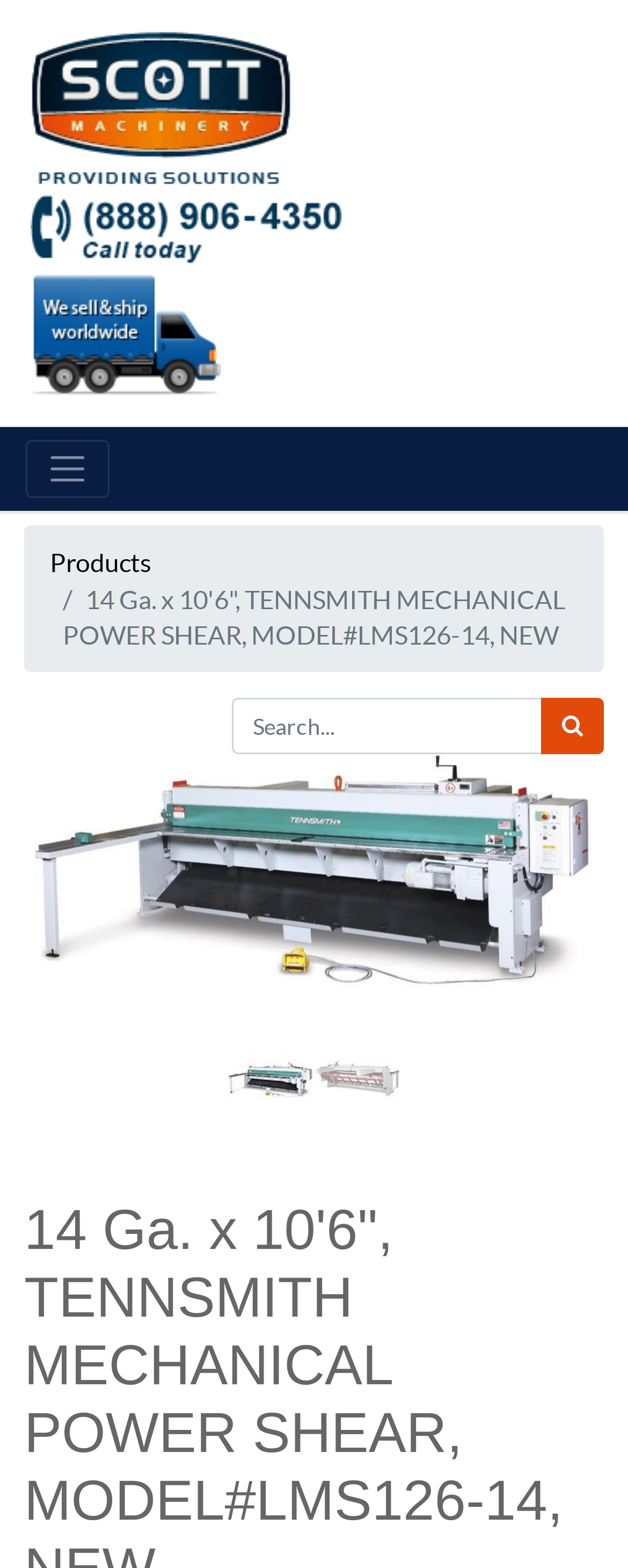Find the primary header on the webpage and provide its text.

14 Ga. x 10'6", TENNSMITH MECHANICAL POWER SHEAR, MODEL#LMS126-14, NEW